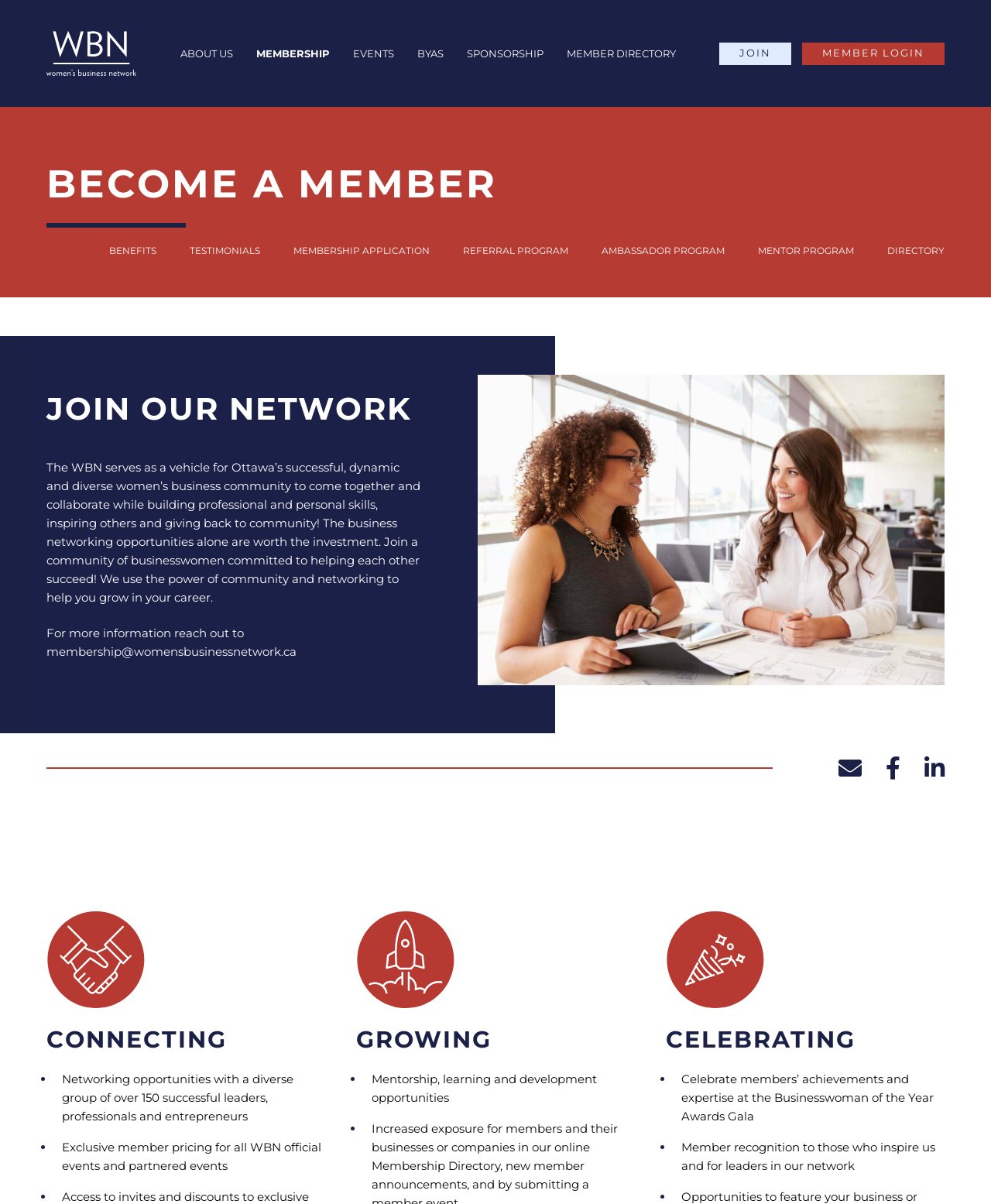Please predict the bounding box coordinates (top-left x, top-left y, bottom-right x, bottom-right y) for the UI element in the screenshot that fits the description: Join

[0.726, 0.035, 0.798, 0.054]